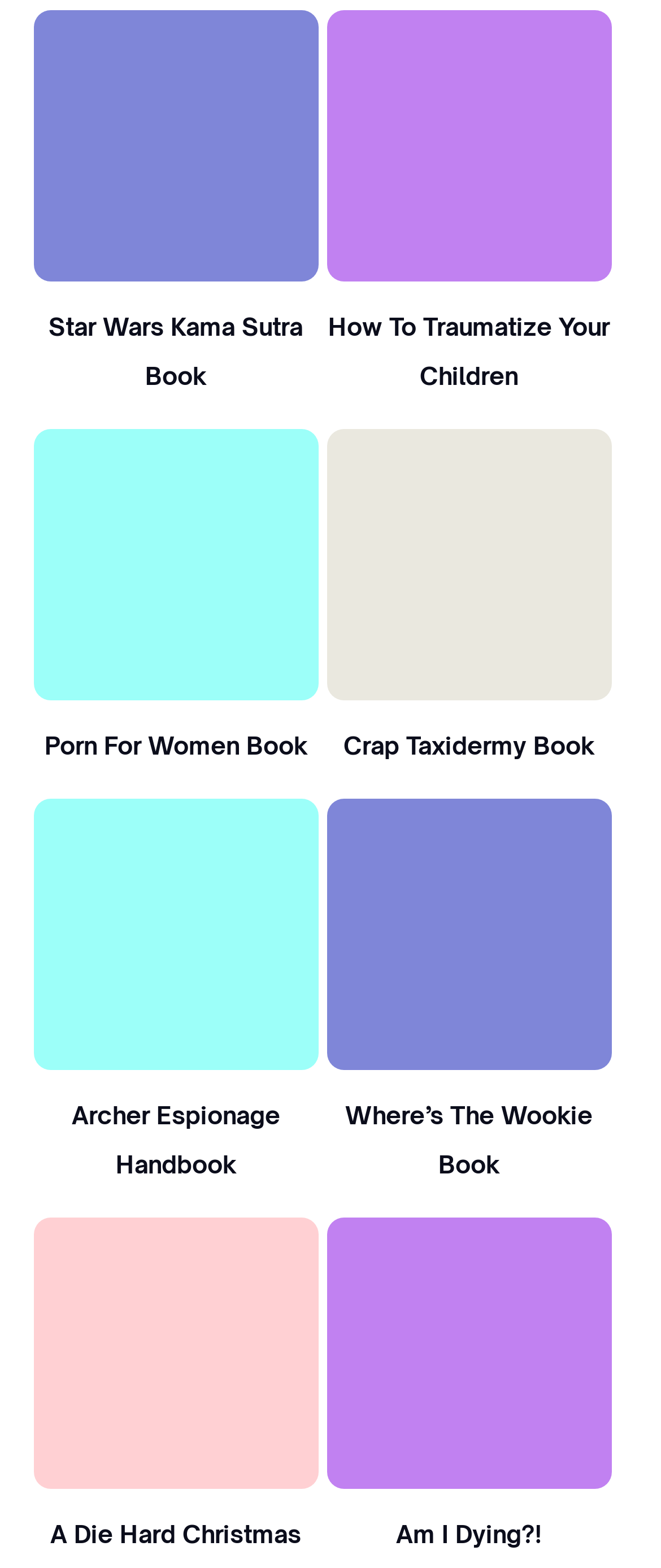Can you find the bounding box coordinates for the element to click on to achieve the instruction: "Learn about Archer Espionage Handbook"?

[0.05, 0.509, 0.482, 0.682]